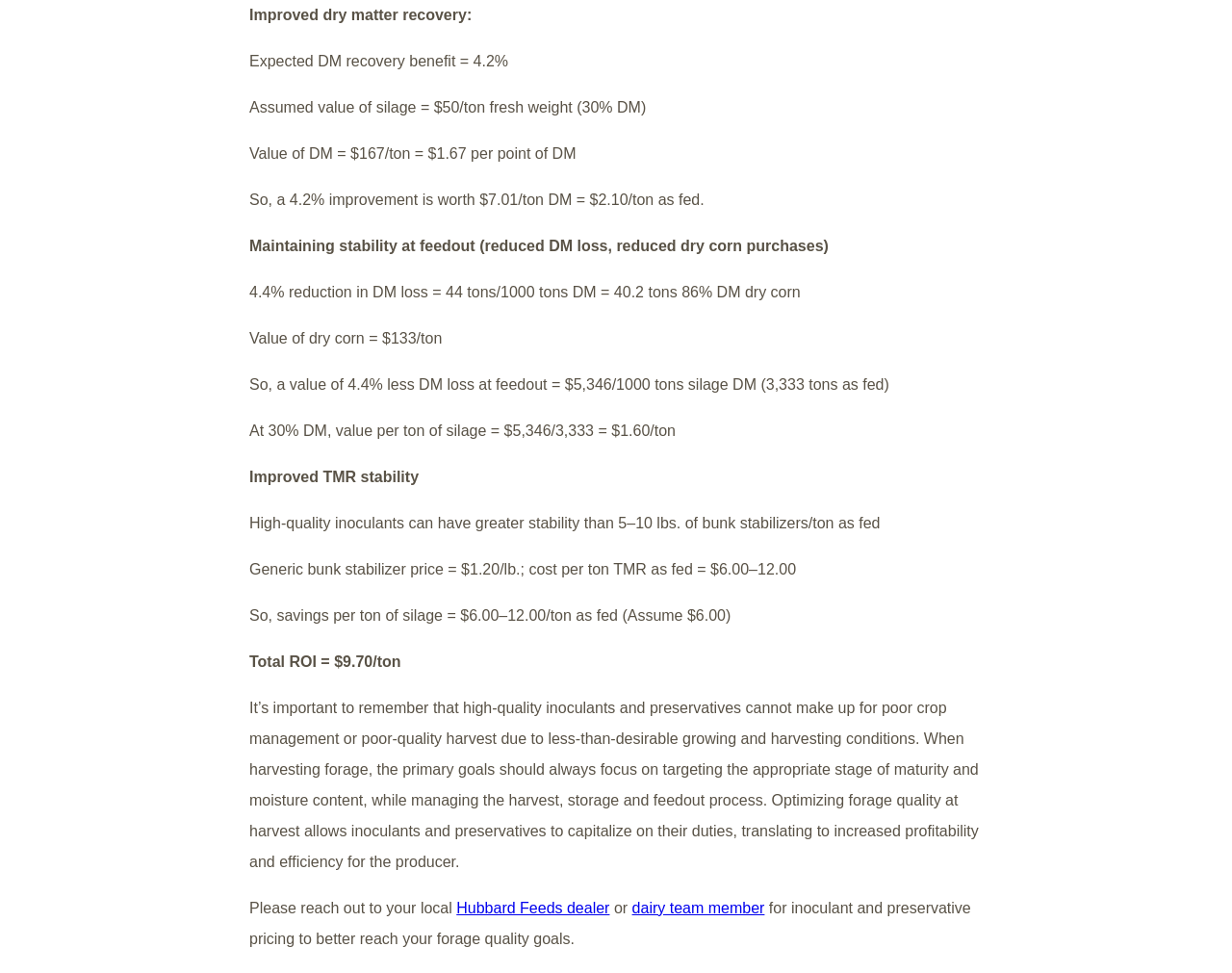By analyzing the image, answer the following question with a detailed response: Who should the user contact for inoculant and preservative pricing?

The answer can be found in the last few StaticText elements, which state 'Please reach out to your local Hubbard Feeds dealer or dairy team member for inoculant and preservative pricing to better reach your forage quality goals.' This information is located at the bottom of the webpage, providing a call to action for the user.